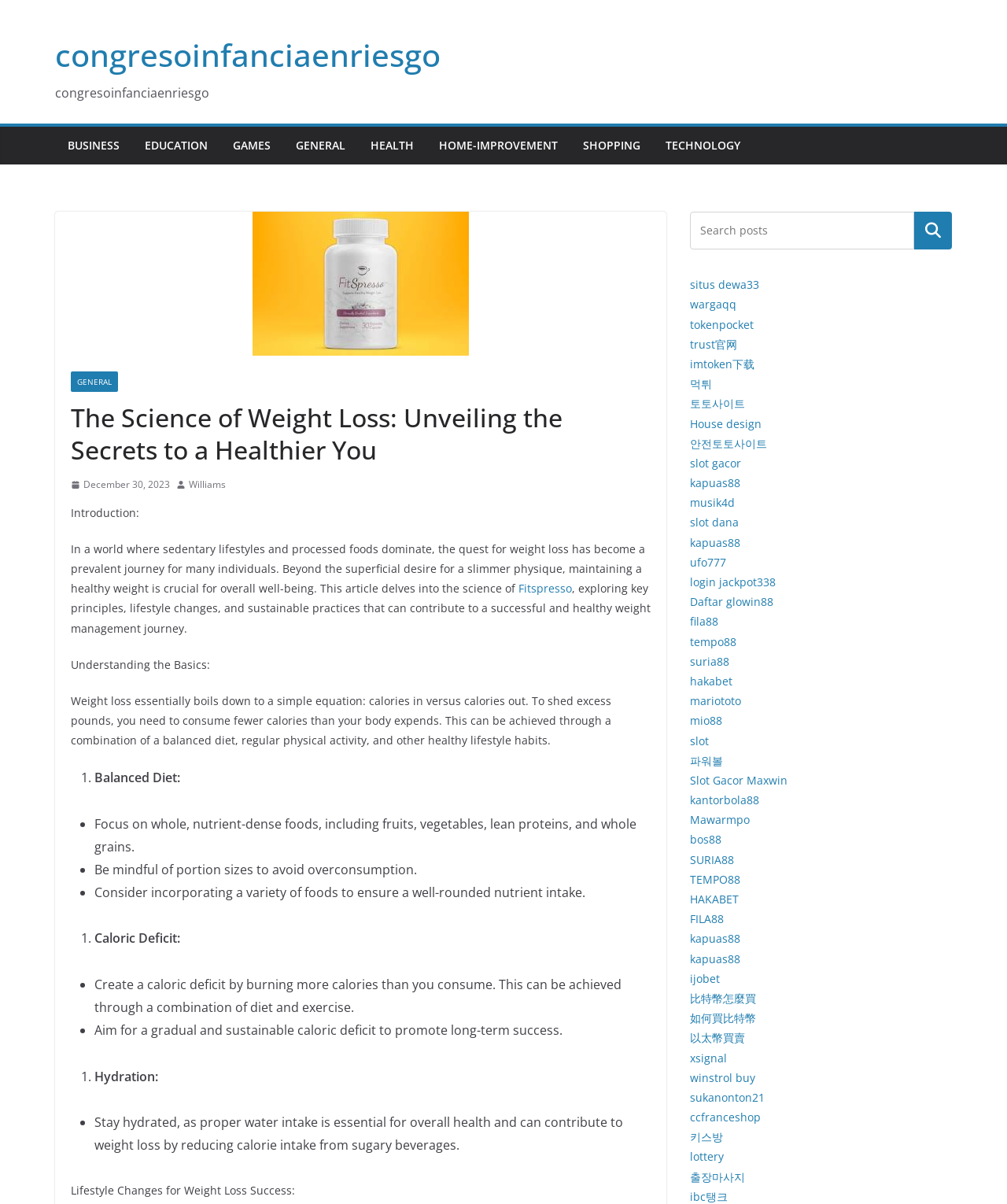Please respond to the question with a concise word or phrase:
What is the importance of hydration in weight loss?

Reduces calorie intake